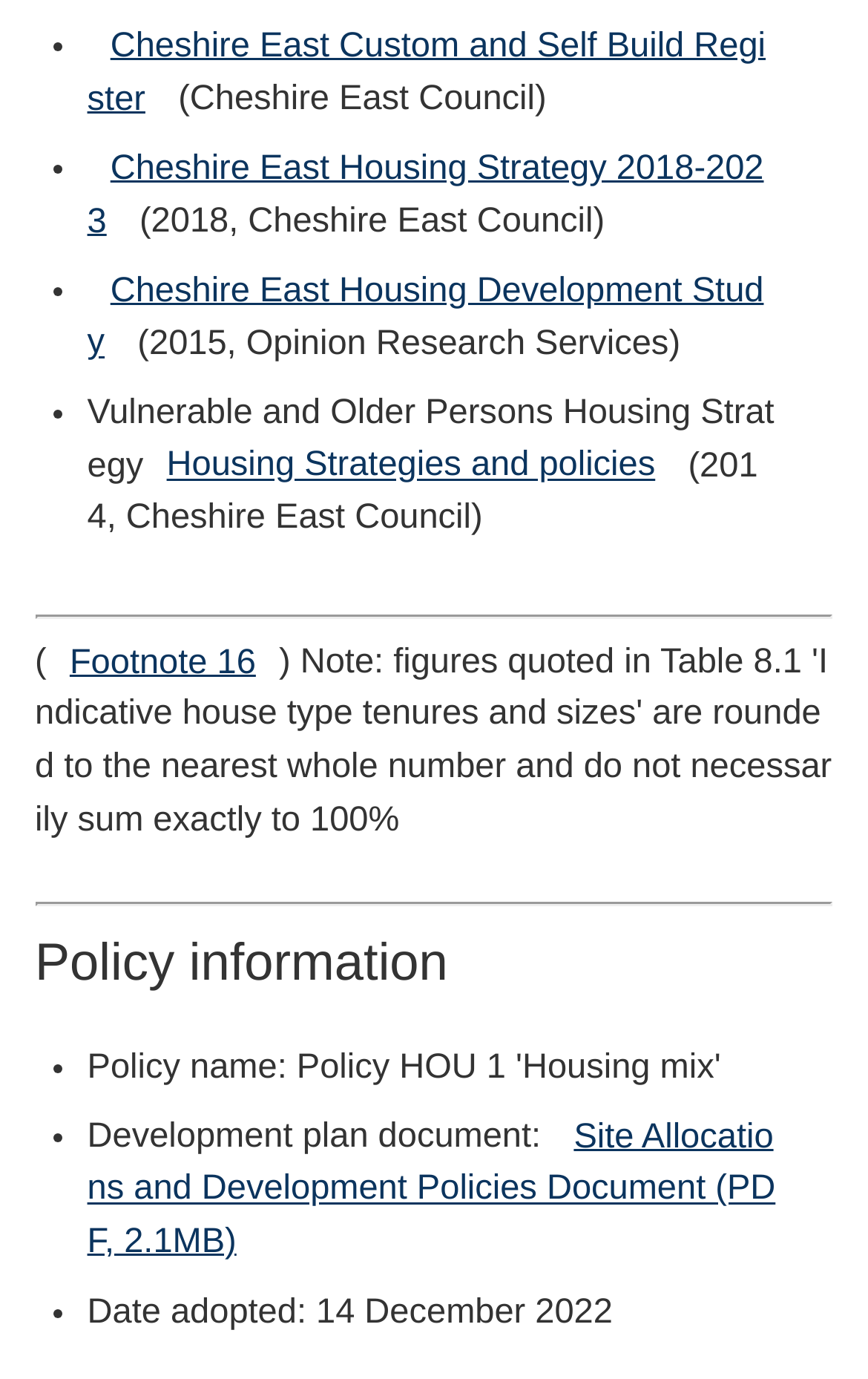Based on the image, please respond to the question with as much detail as possible:
How many links are there on the webpage?

There are 5 links on the webpage, namely 'Cheshire East Custom and Self Build Register', 'Cheshire East Housing Strategy 2018-2023', 'Cheshire East Housing Development Study', 'Housing Strategies and policies', and 'Site Allocations and Development Policies Document (PDF, 2.1MB)'.